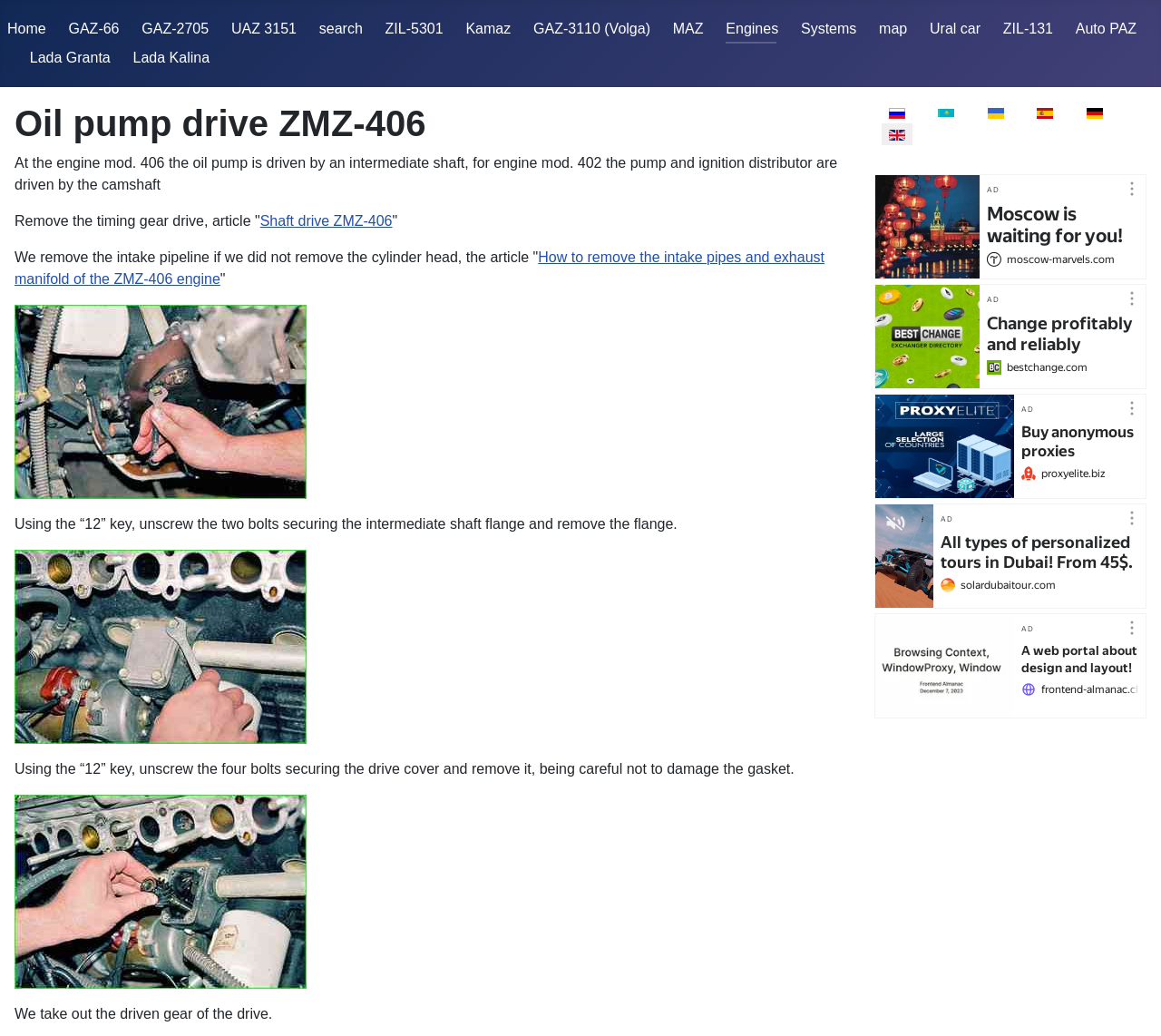What is the purpose of the '12' key?
Can you give a detailed and elaborate answer to the question?

The webpage instructs 'Using the “12” key, unscrew the two bolts securing the intermediate shaft flange and remove the flange.' and 'Using the “12” key, unscrew the four bolts securing the drive cover and remove it, being careful not to damage the gasket.' which indicates that the '12' key is used to unscrew bolts.